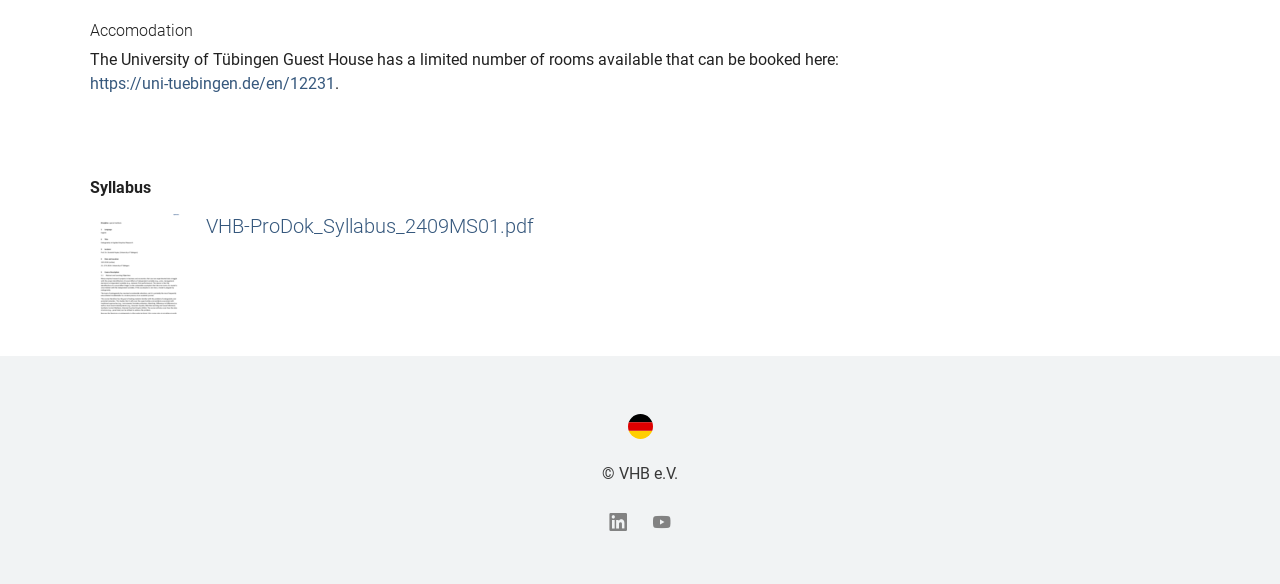What language is the 'Deutsch' image representing?
Refer to the screenshot and answer in one word or phrase.

German